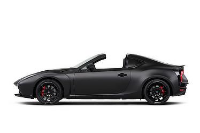What type of car is the GR HV SPORTS concept?
Answer briefly with a single word or phrase based on the image.

Convertible